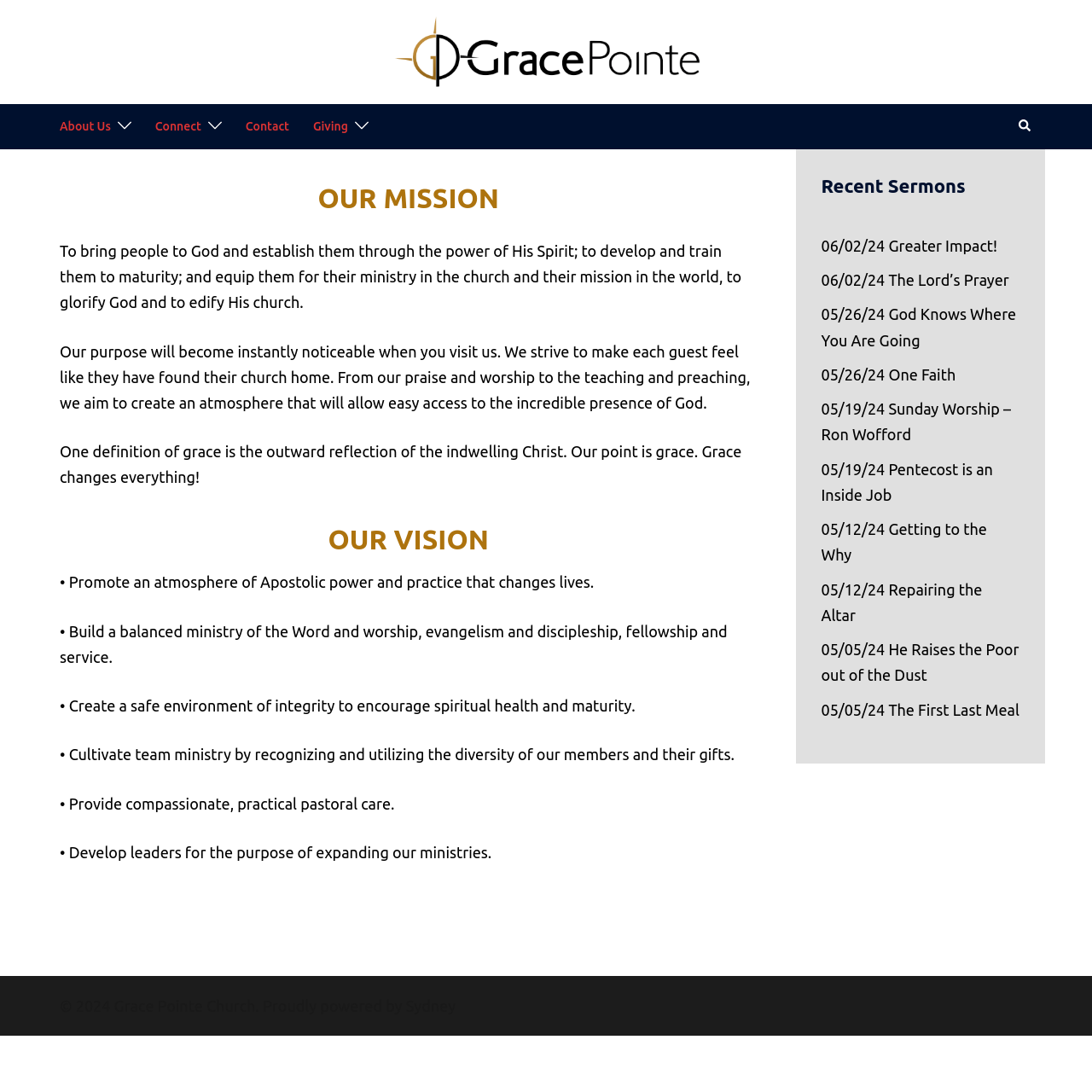Determine the bounding box coordinates for the element that should be clicked to follow this instruction: "Click on About Us". The coordinates should be given as four float numbers between 0 and 1, in the format [left, top, right, bottom].

[0.055, 0.107, 0.101, 0.125]